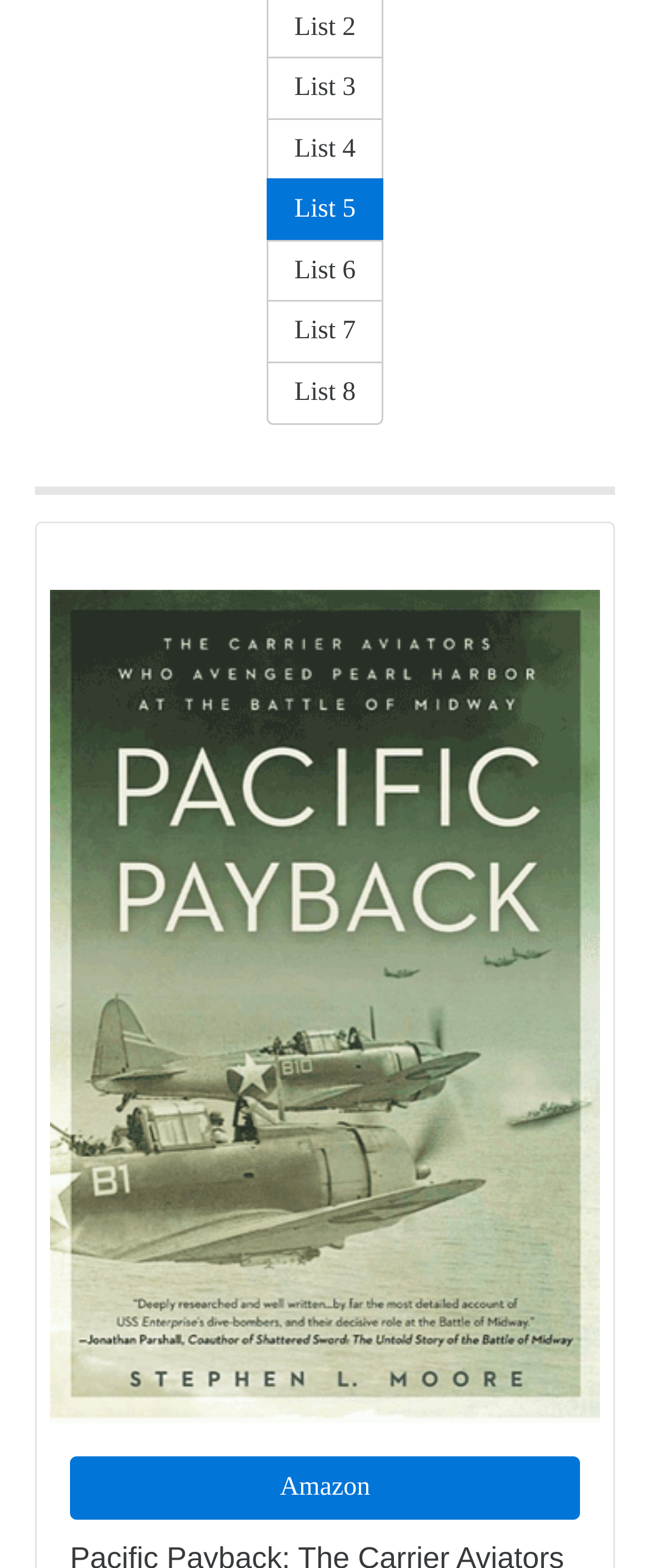Identify the bounding box for the UI element specified in this description: "List 7". The coordinates must be four float numbers between 0 and 1, formatted as [left, top, right, bottom].

[0.409, 0.192, 0.591, 0.232]